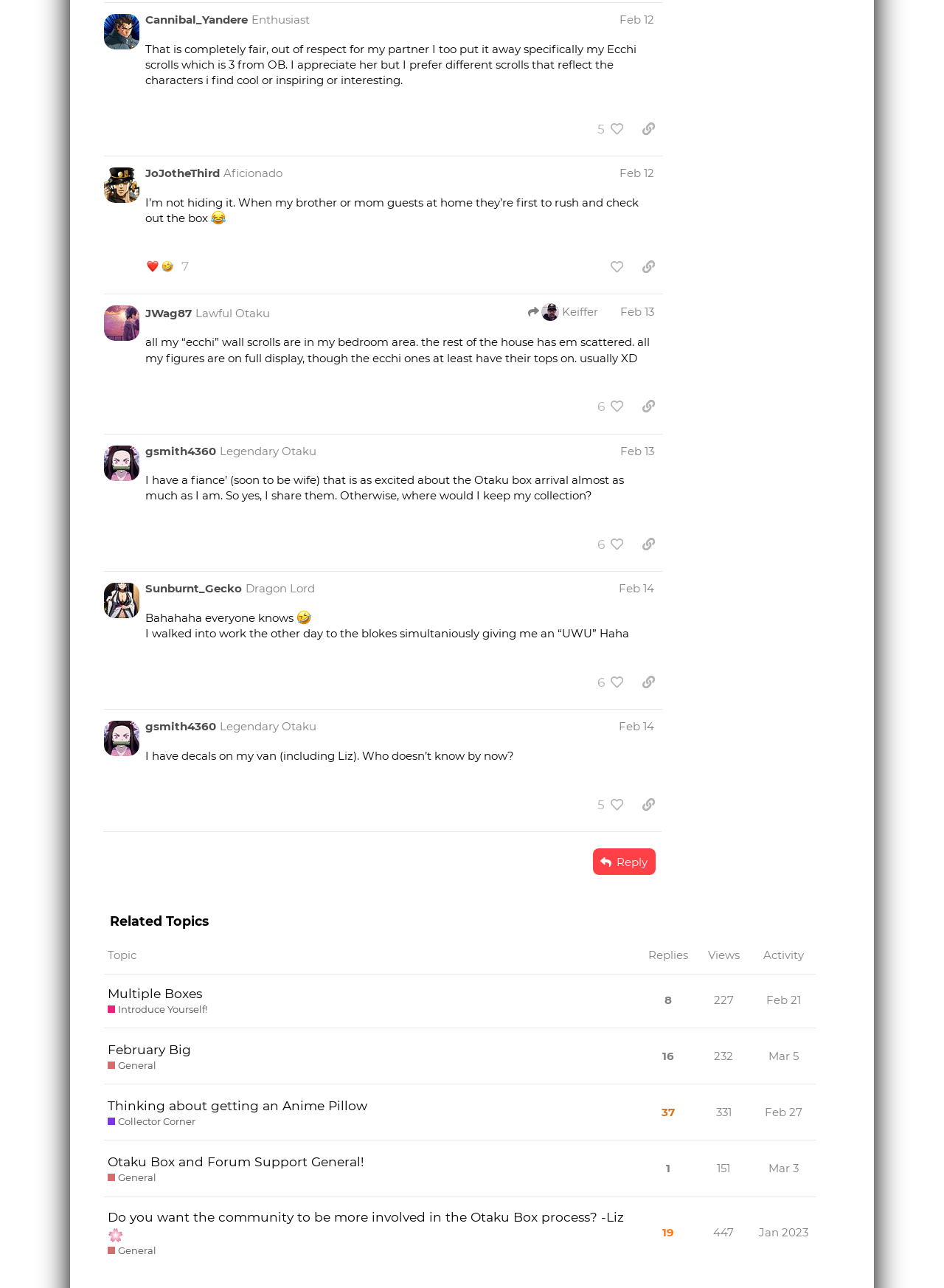What is the username of the author of the first post?
Provide a detailed answer to the question, using the image to inform your response.

I looked at the first post and found the link with the text 'Cannibal_Yandere', which is the username of the author of the first post.